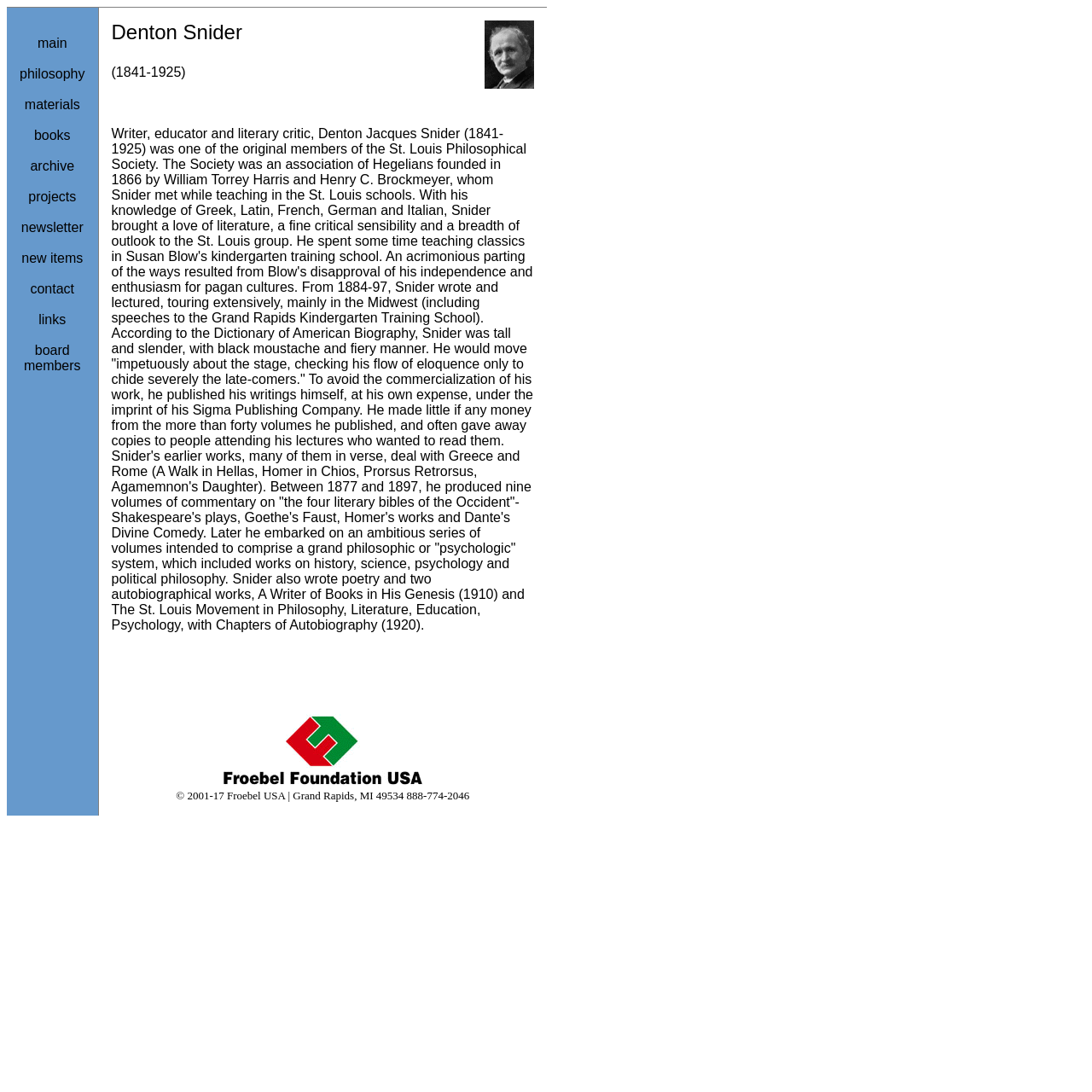What is the phone number of Froebel USA?
Refer to the image and respond with a one-word or short-phrase answer.

888-774-2046